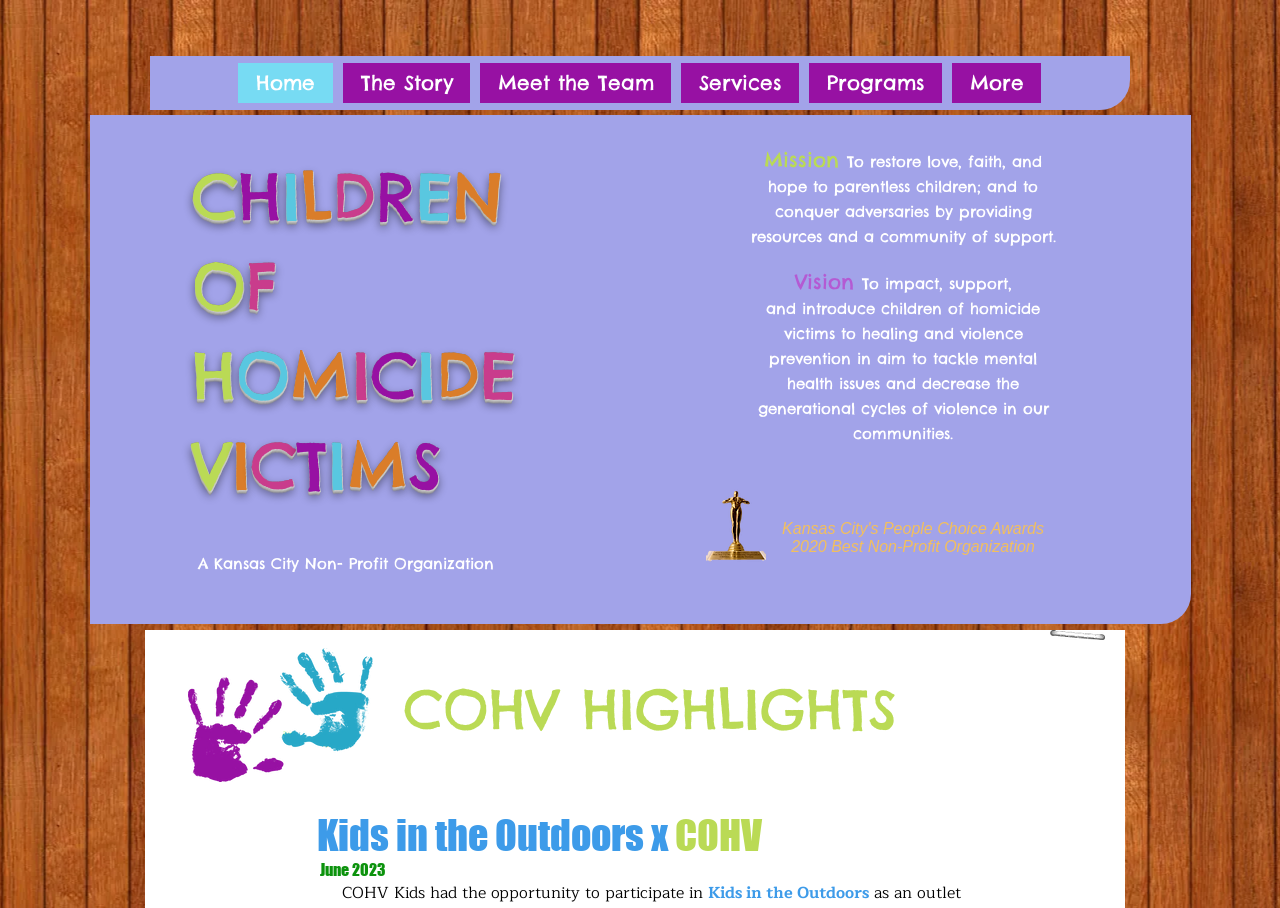From the webpage screenshot, identify the region described by Meet the Team. Provide the bounding box coordinates as (top-left x, top-left y, bottom-right x, bottom-right y), with each value being a floating point number between 0 and 1.

[0.375, 0.069, 0.524, 0.113]